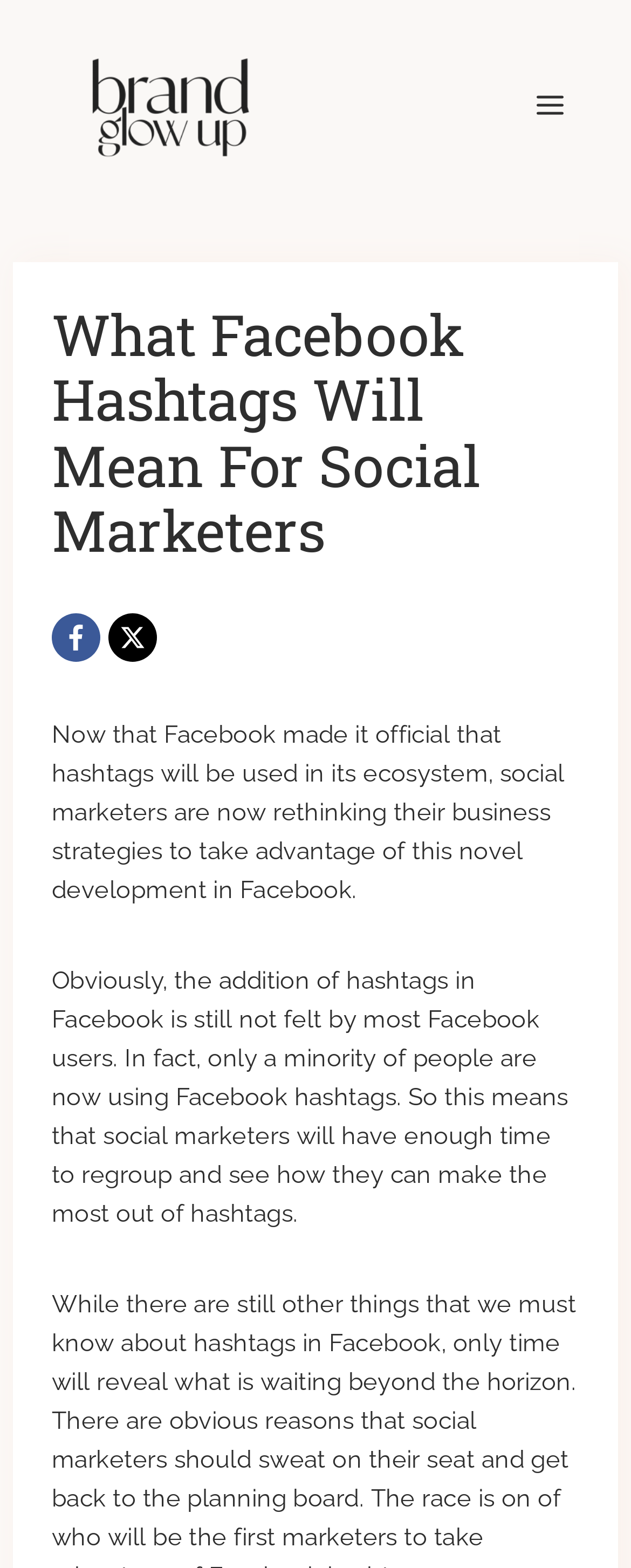Given the webpage screenshot, identify the bounding box of the UI element that matches this description: "Immigration".

None